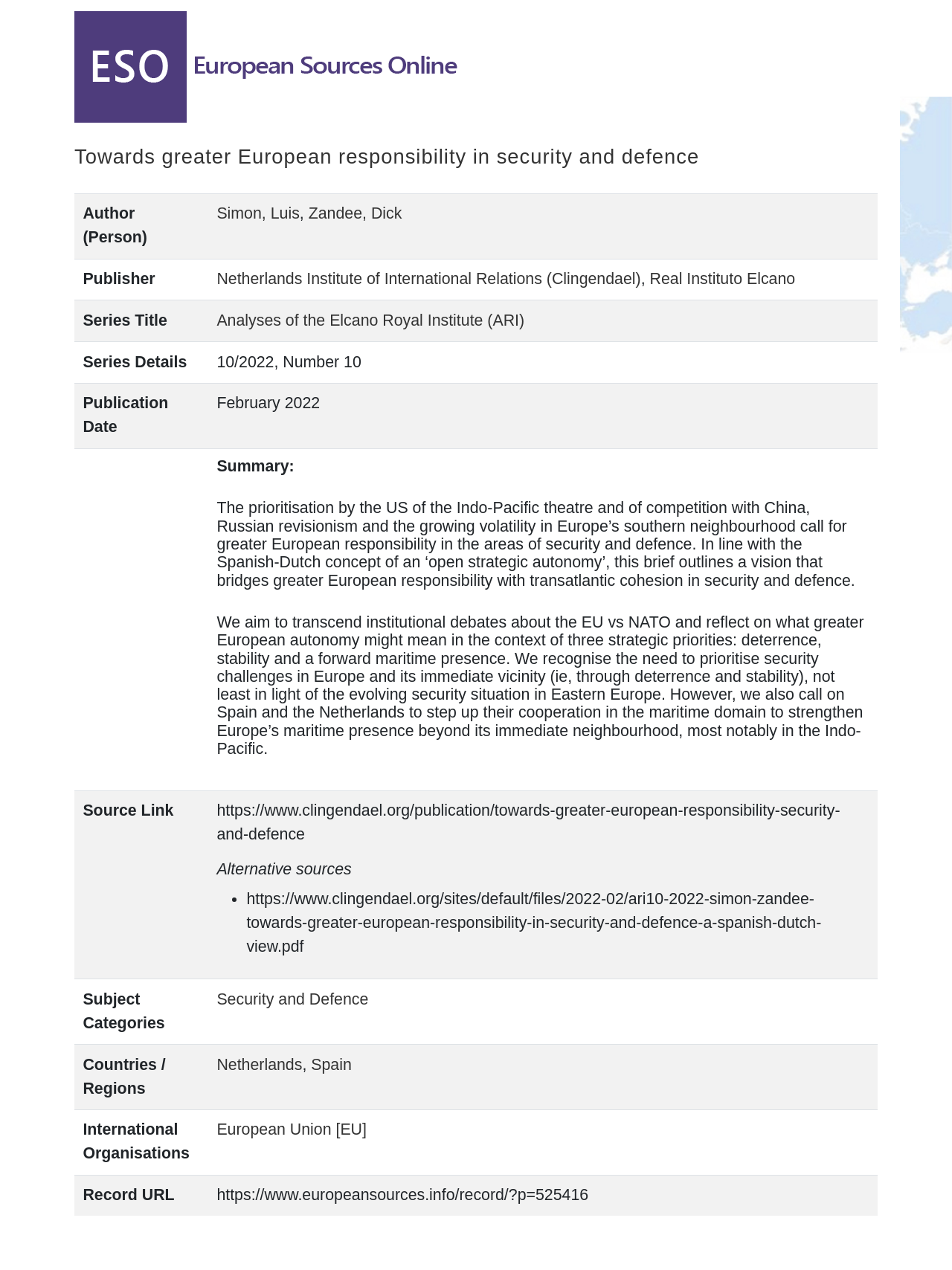Provide a thorough and detailed response to the question by examining the image: 
What is the URL of the source link?

I found the URL of the source link by looking at the gridcell element with the text 'https://www.clingendael.org/publication/towards-greater-european-responsibility-security-and-defence' which is a child of the row element with the rowheader 'Source Link'.